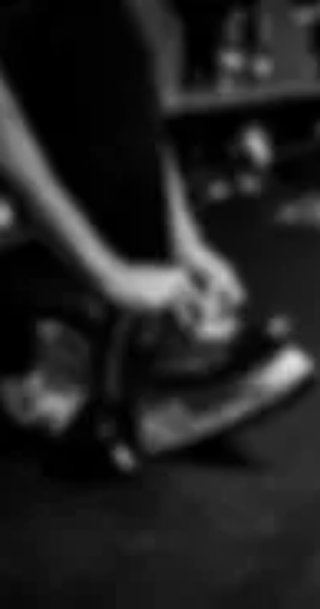Convey a rich and detailed description of the image.

A close-up, black-and-white image captures a person preparing for an ice hockey session. The focus is on their hands, which are skillfully tightening the laces of a hockey skate. The skate, sleek and well-worn, rests on a dark surface, emphasizing the intensity and preparation inherent in the sport. Soft textures of the skate and the hands contrast against the backdrop, suggesting a moment of concentration before heading onto the ice. This image encapsulates the dedication and anticipation that athletes experience as they gear up for competition.